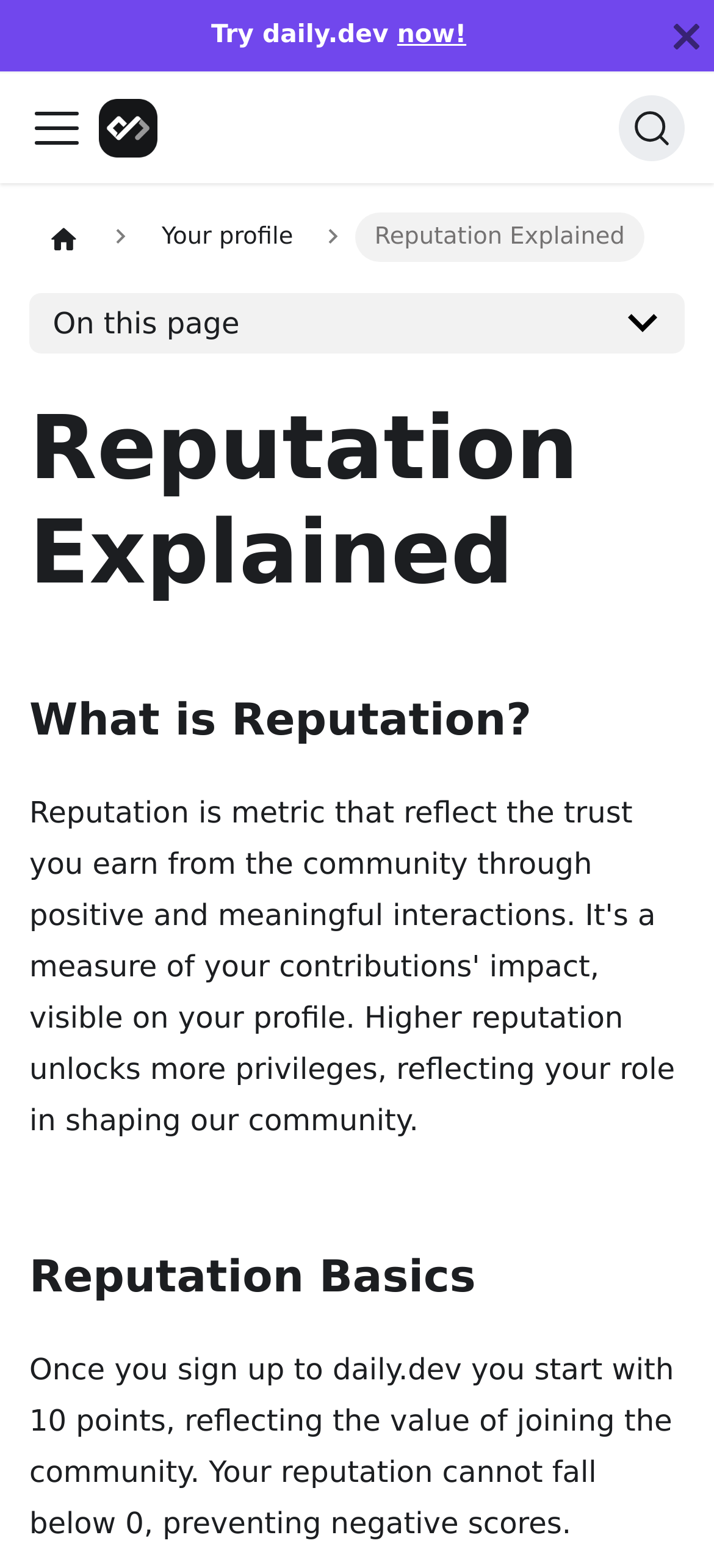Please identify the bounding box coordinates of the element that needs to be clicked to execute the following command: "Click the 'Close' button". Provide the bounding box using four float numbers between 0 and 1, formatted as [left, top, right, bottom].

[0.923, 0.0, 1.0, 0.046]